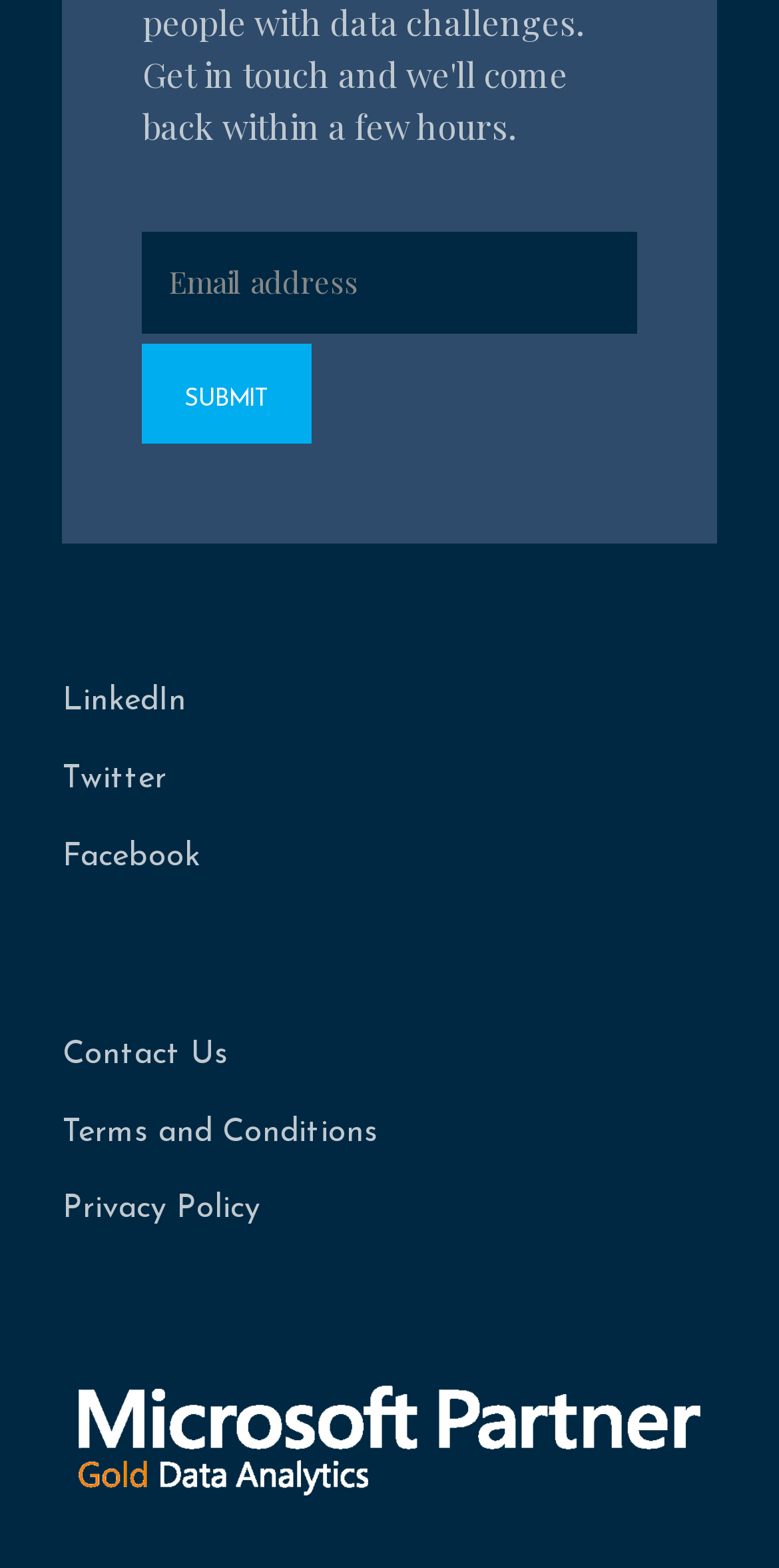Given the element description "Terms and Conditions", identify the bounding box of the corresponding UI element.

[0.08, 0.698, 0.92, 0.747]